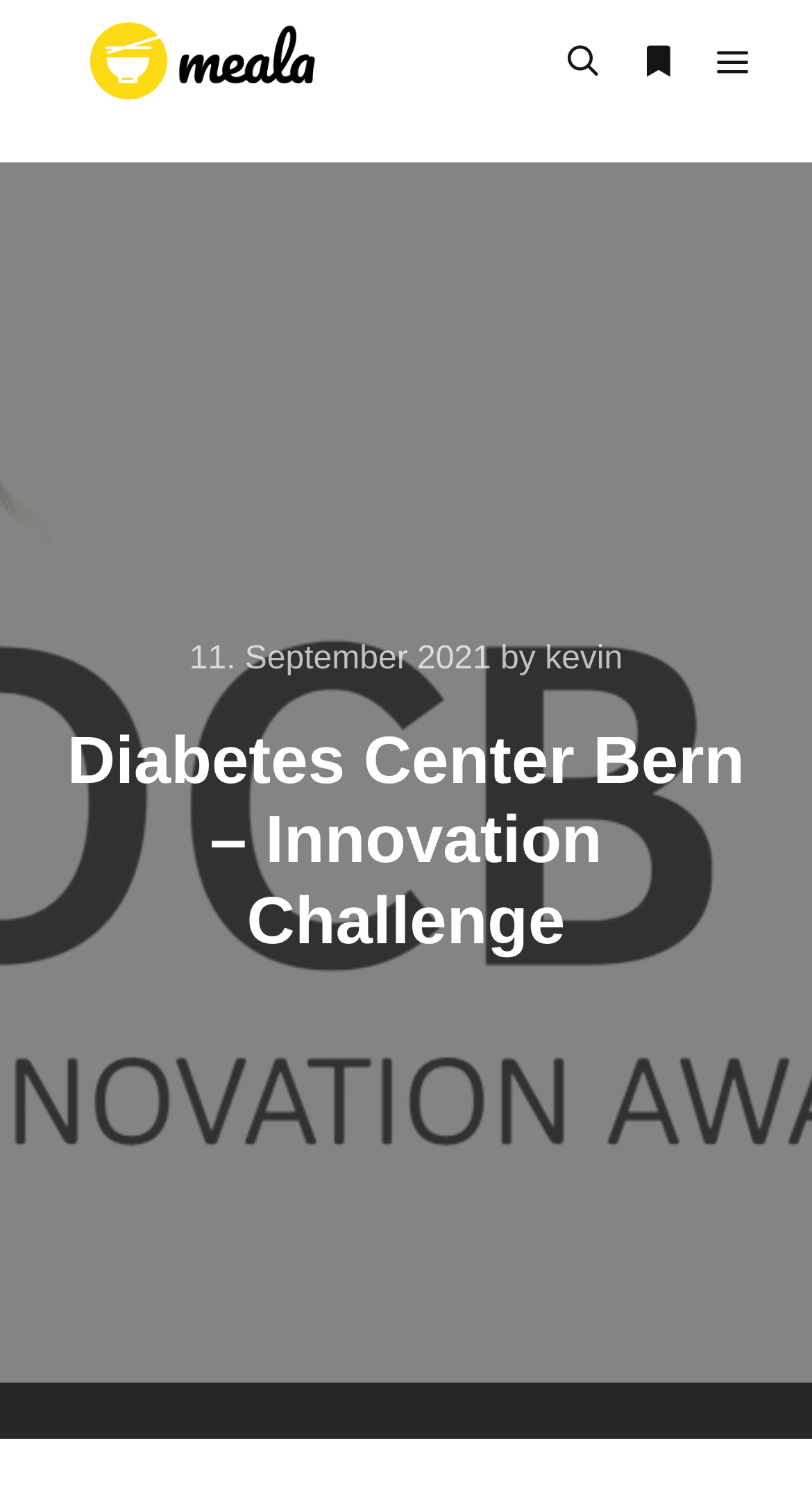Extract the primary header of the webpage and generate its text.

Diabetes Center Bern – Innovation Challenge